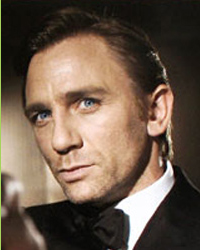Generate an elaborate caption that includes all aspects of the image.

The image features Shane Edwards, a writer known for his unique and humorous contributions to the project "Cactus." He is portrayed with a distinctive expression, reminiscent of a suave character, framed in a classic black tuxedo. Accompanying the image is a playful description highlighting Shane's unorthodox character, humor, and quirky interests, including an eccentric fictional activity called the "Running of the Cars." This fun portrayal sets the tone for his involvement with the writing team, suggesting both creativity and tongue-in-cheek humor.